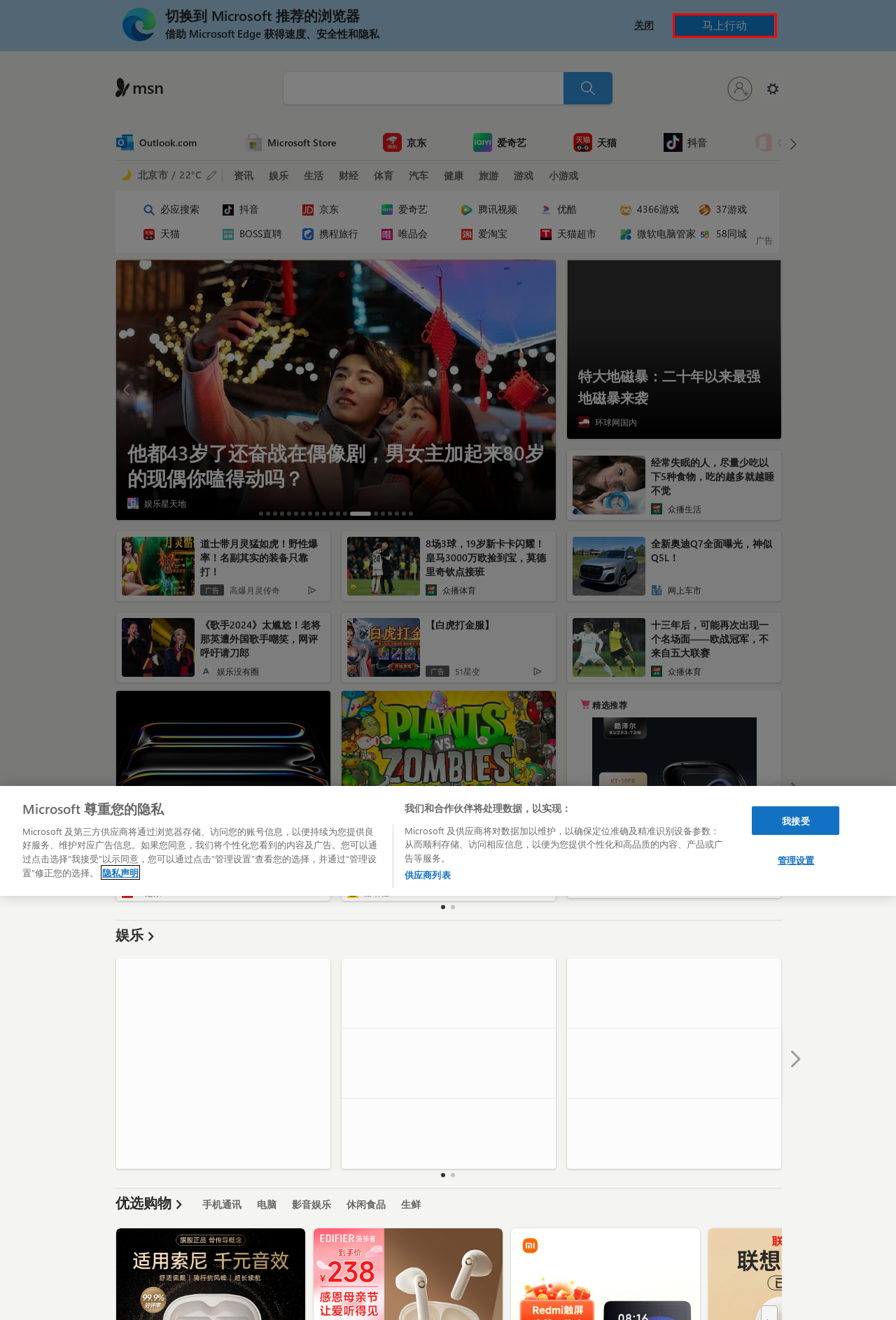You have a screenshot of a webpage with a red bounding box around an element. Identify the webpage description that best fits the new page that appears after clicking the selected element in the red bounding box. Here are the candidates:
A. 京东网上商城
B. Microsoft Edge
C. 【58同城 58.com】上海分类信息 - 本地 免费 高效
D. Microsoft
E. 携程旅行网:酒店预订,机票预订查询,旅游度假,商旅管理
F. 北京市 天气预报 | MSN 天气
G. Microsoft 隐私声明 - Microsoft 隐私
H. 唯品会

B